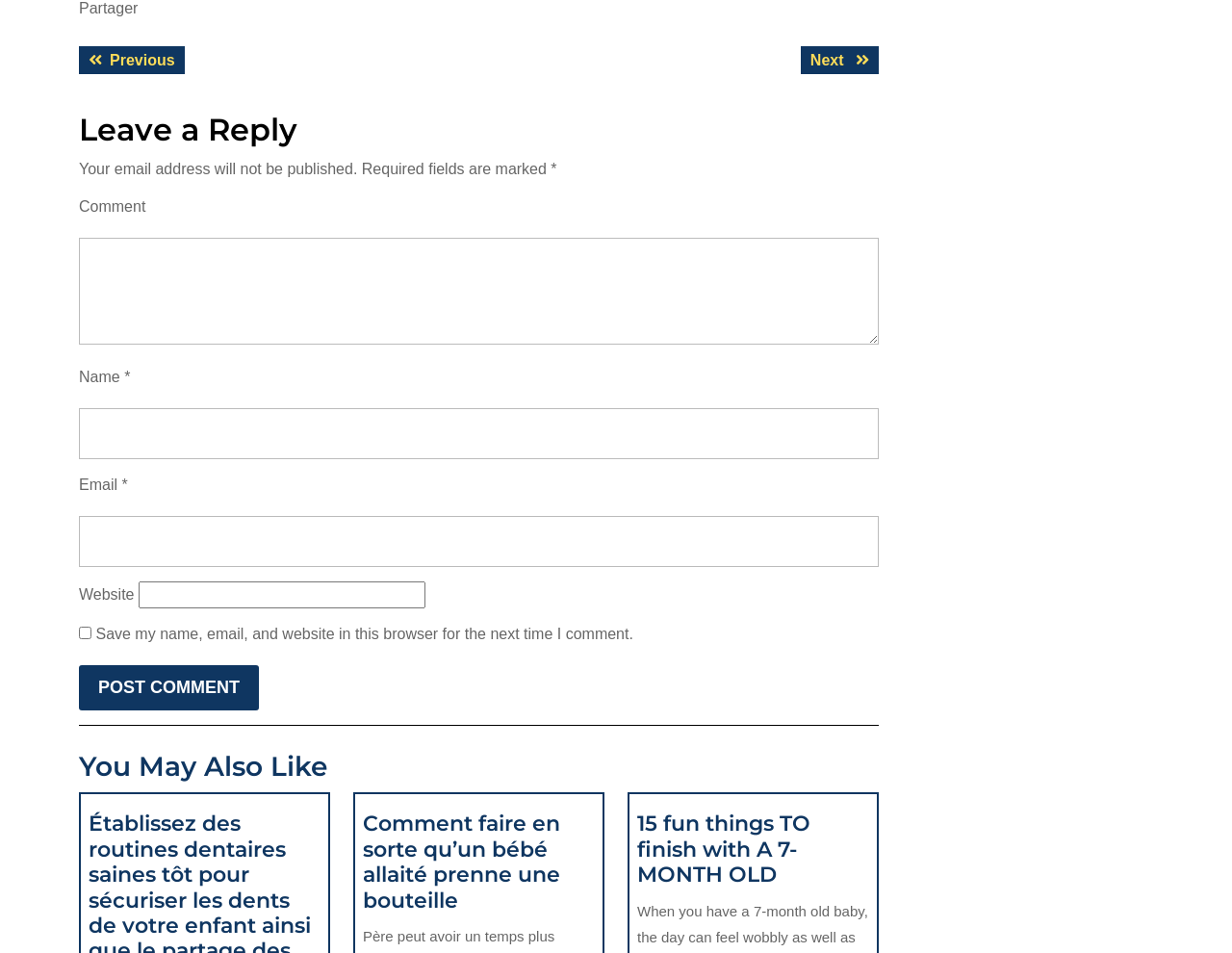Please determine the bounding box coordinates of the element to click in order to execute the following instruction: "Call for disaster restoration". The coordinates should be four float numbers between 0 and 1, specified as [left, top, right, bottom].

None